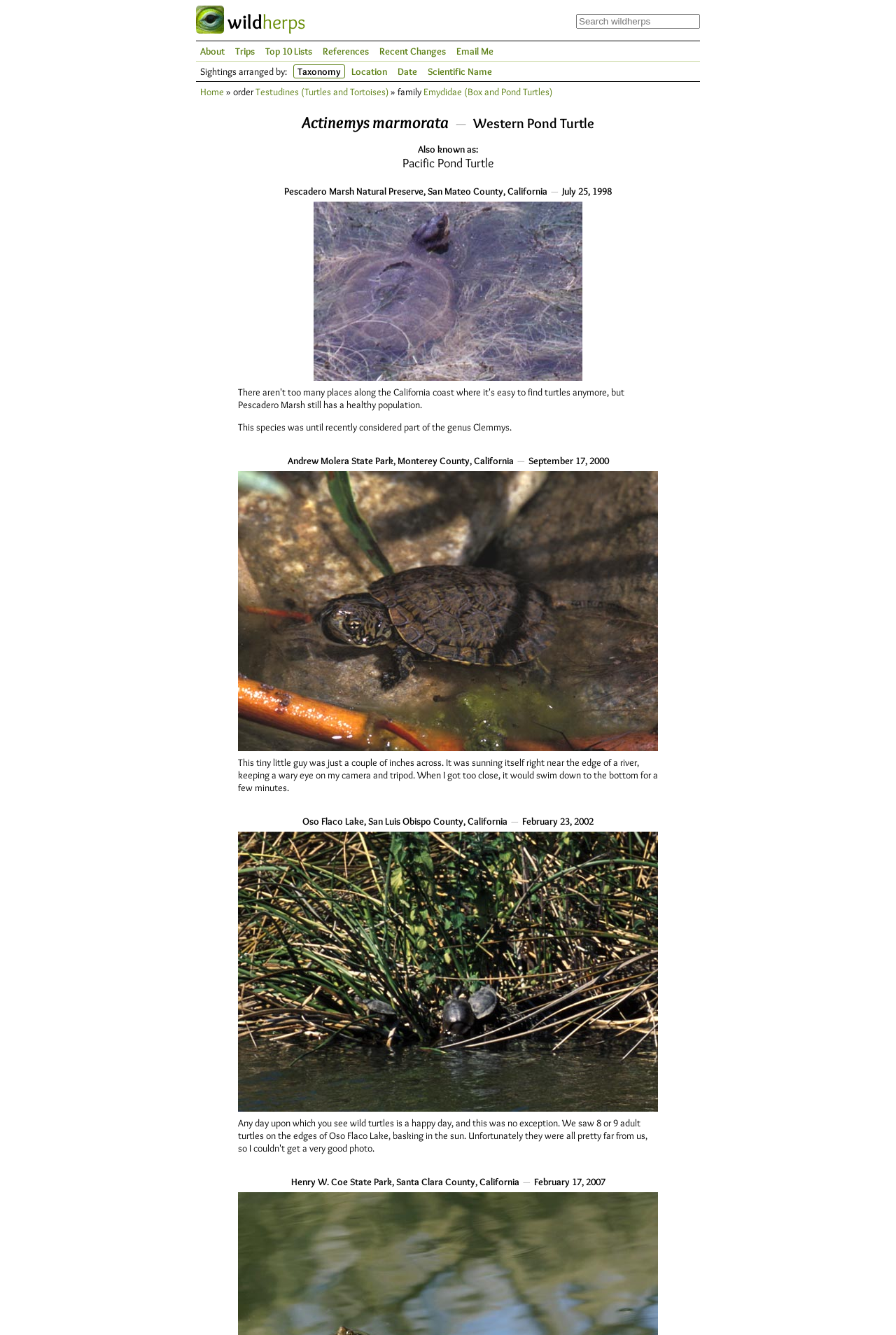Using the webpage screenshot, locate the HTML element that fits the following description and provide its bounding box: "Scientific Name".

[0.473, 0.049, 0.554, 0.058]